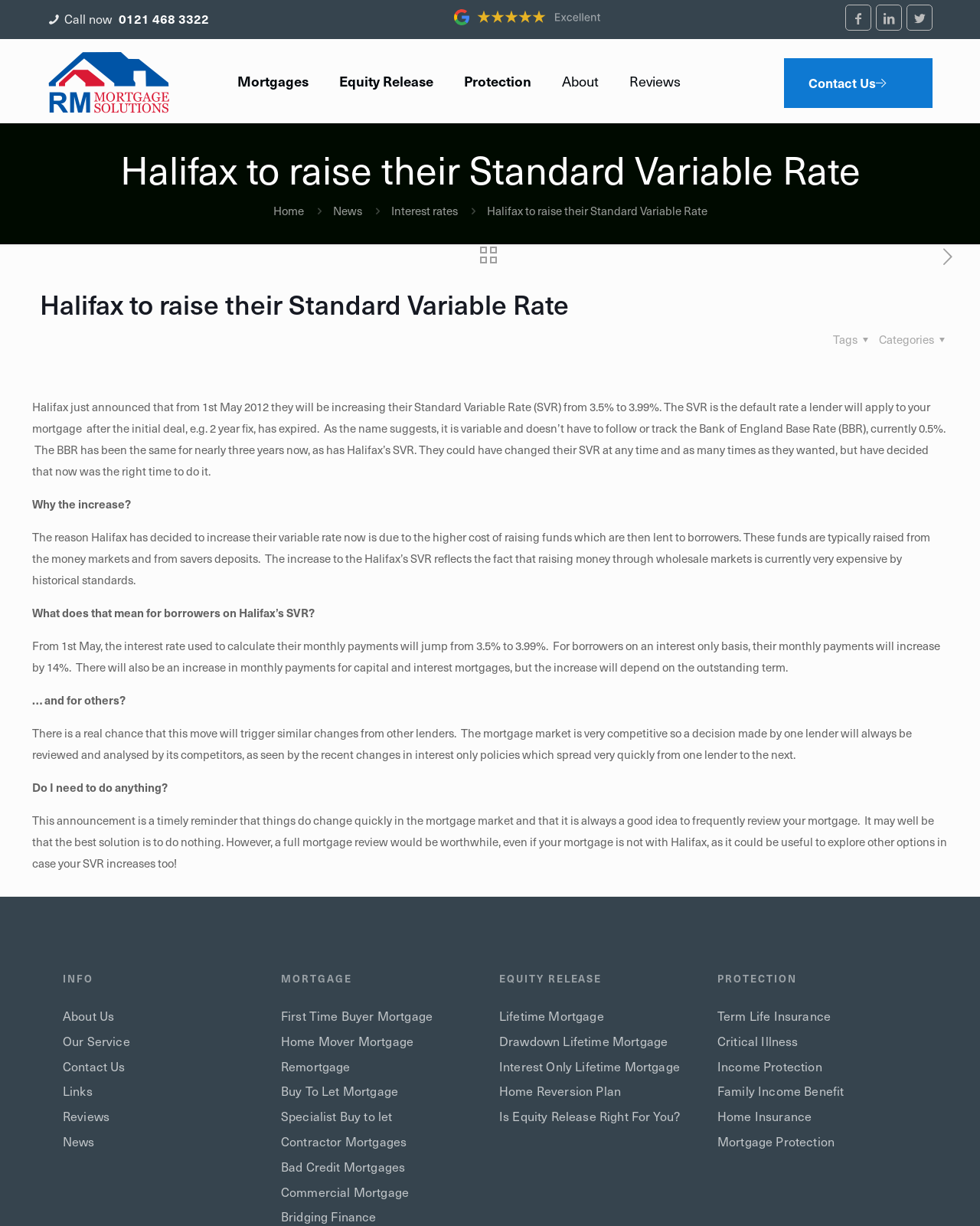Please specify the bounding box coordinates in the format (top-left x, top-left y, bottom-right x, bottom-right y), with values ranging from 0 to 1. Identify the bounding box for the UI component described as follows: Family Income Benefit

[0.732, 0.883, 0.936, 0.896]